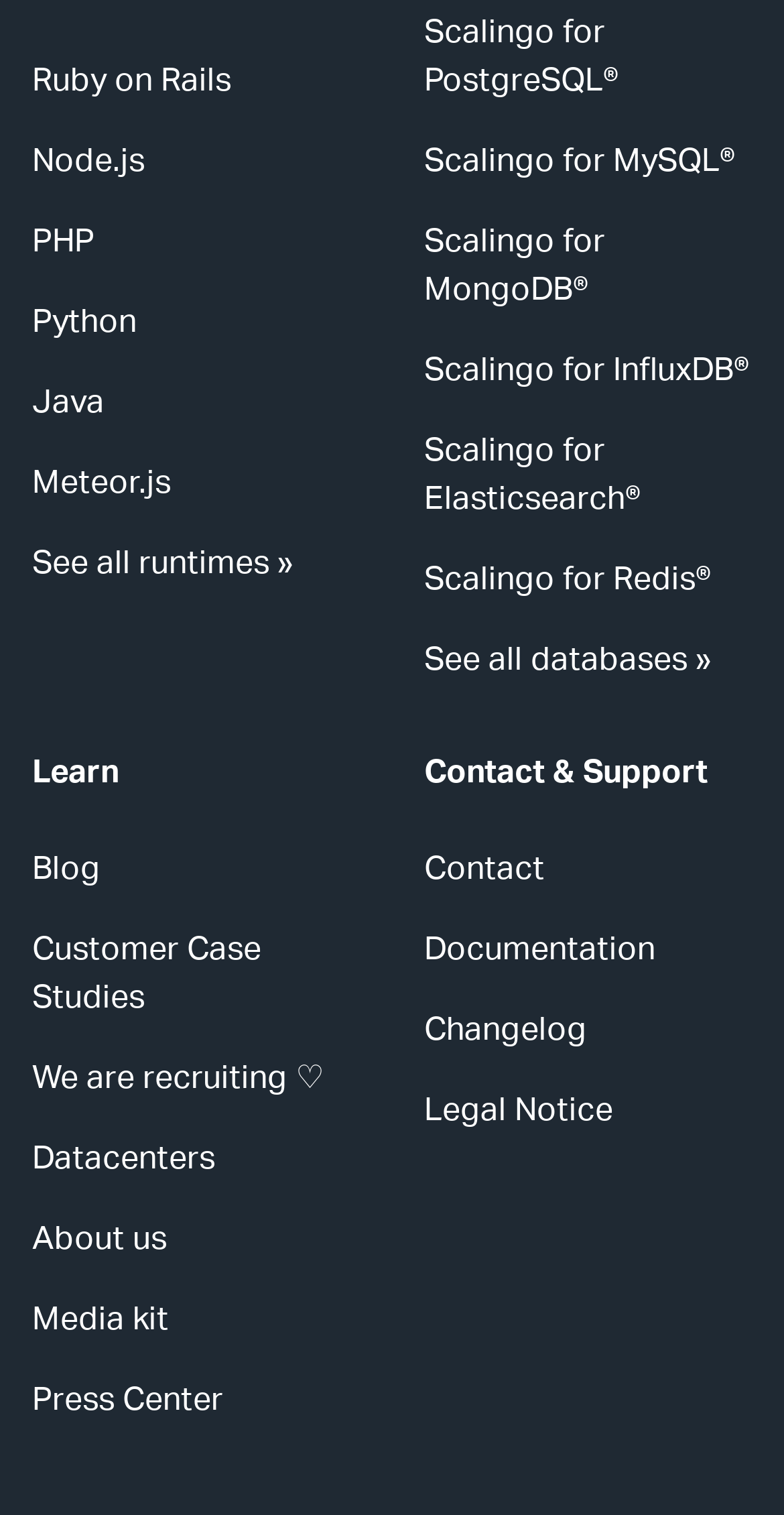Bounding box coordinates are specified in the format (top-left x, top-left y, bottom-right x, bottom-right y). All values are floating point numbers bounded between 0 and 1. Please provide the bounding box coordinate of the region this sentence describes: Ruby on Rails

[0.041, 0.042, 0.295, 0.063]